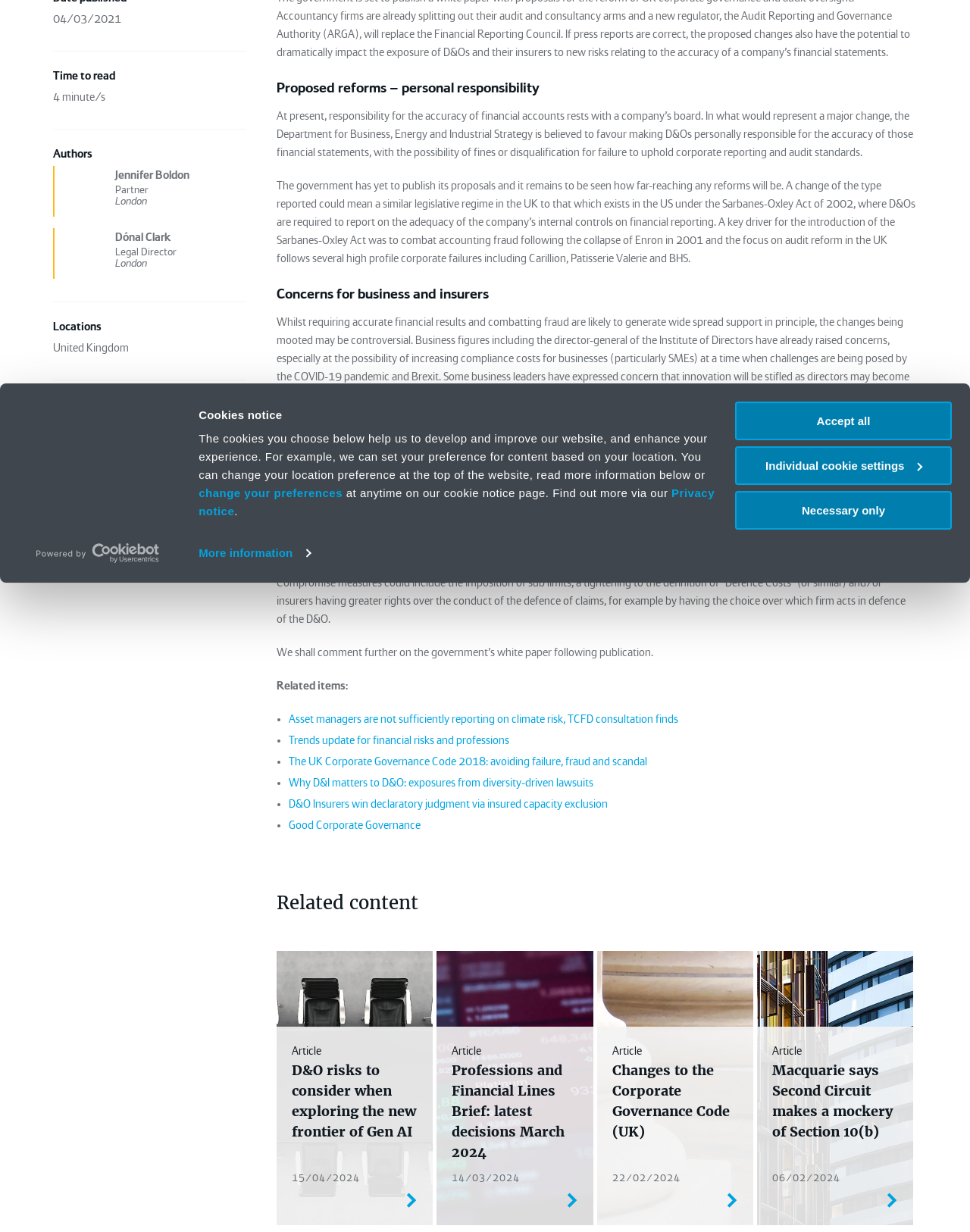Locate the bounding box of the UI element described in the following text: "Good Corporate Governance".

[0.298, 0.665, 0.434, 0.675]